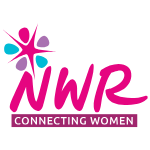Detail everything you observe in the image.

The image displays the logo of NWR (National Women's Register), characterized by vibrant pink lettering and a colorful graphic design. The logo features a dynamic representation of connection and community, symbolized by abstract shapes in blue and purple surrounding the text. Below the main logo, the phrase "CONNECTING WOMEN" emphasizes the organization's mission to foster relationships and support among women. This emblem represents the NWR's commitment to building networks and promoting unity within its membership.